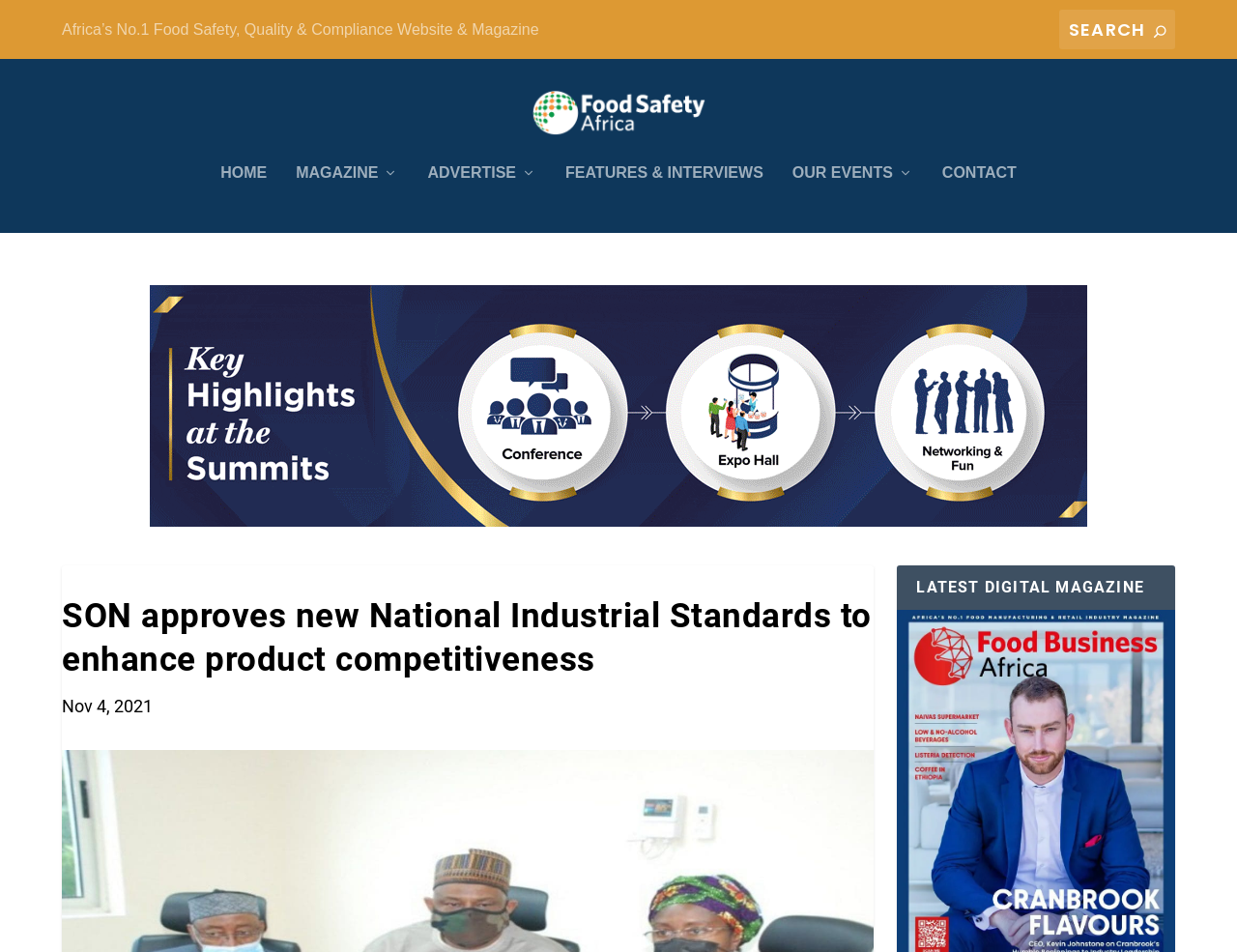Detail the various sections and features of the webpage.

The webpage is about Food Safety Africa Magazine, with a focus on a news article titled "SON approves new National Industrial Standards to enhance product competitiveness". 

At the top left of the page, there is a link to the website's homepage, "Africa’s No.1 Food Safety, Quality & Compliance Website & Magazine". Next to it, there is a search bar with a search button on the right. 

Below the search bar, there is a logo of Food Safety Africa Magazine, which is an image accompanied by a link to the magazine's homepage. 

On the top navigation menu, there are six links: "HOME", "MAGAZINE", "ADVERTISE", "FEATURES & INTERVIEWS", "OUR EVENTS", and "CONTACT", arranged from left to right. 

On the left side of the page, there is a large advertisement with an image. 

The main content of the page is the news article, which has a heading "SON approves new National Industrial Standards to enhance product competitiveness" and a publication date "Nov 4, 2021" below it. 

At the bottom right of the page, there is a section titled "LATEST DIGITAL MAGAZINE".